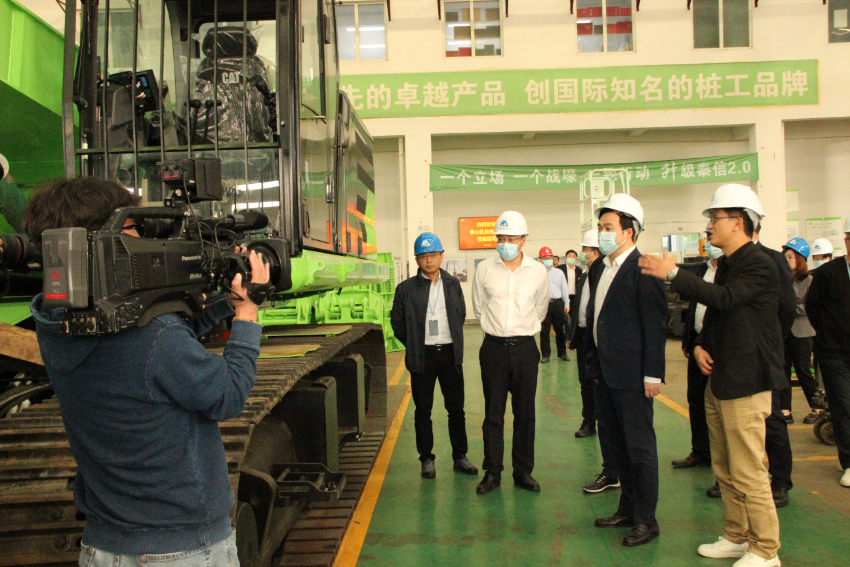Answer with a single word or phrase: 
What is the cameraman capturing?

the interaction